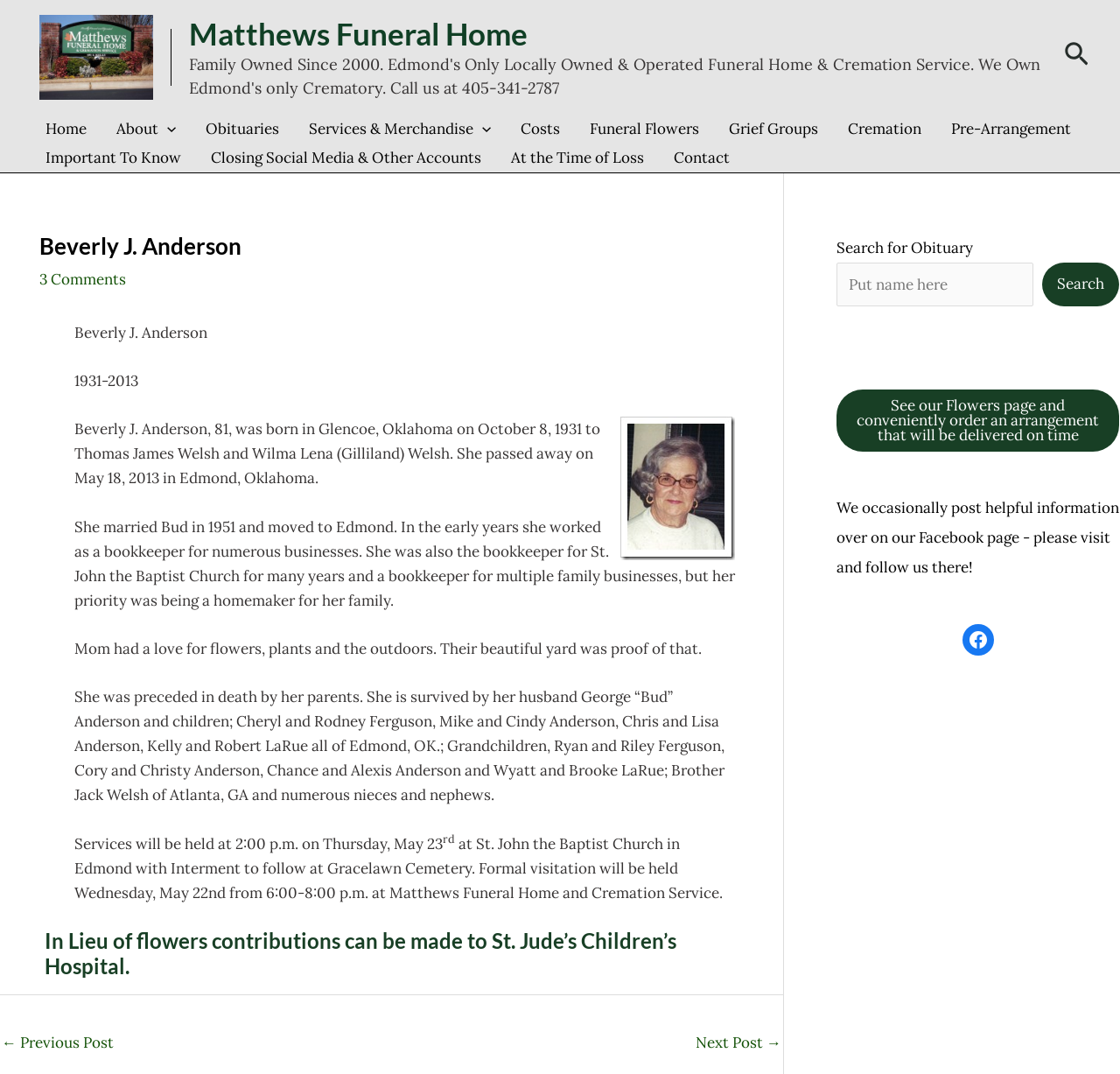How old was Beverly J. Anderson when she passed away?
Based on the image, please offer an in-depth response to the question.

I found the answer by reading the text 'Beverly J. Anderson, 81, was born in Glencoe, Oklahoma on October 8, 1931...' in the article section of the webpage, which mentions her age at the time of passing.